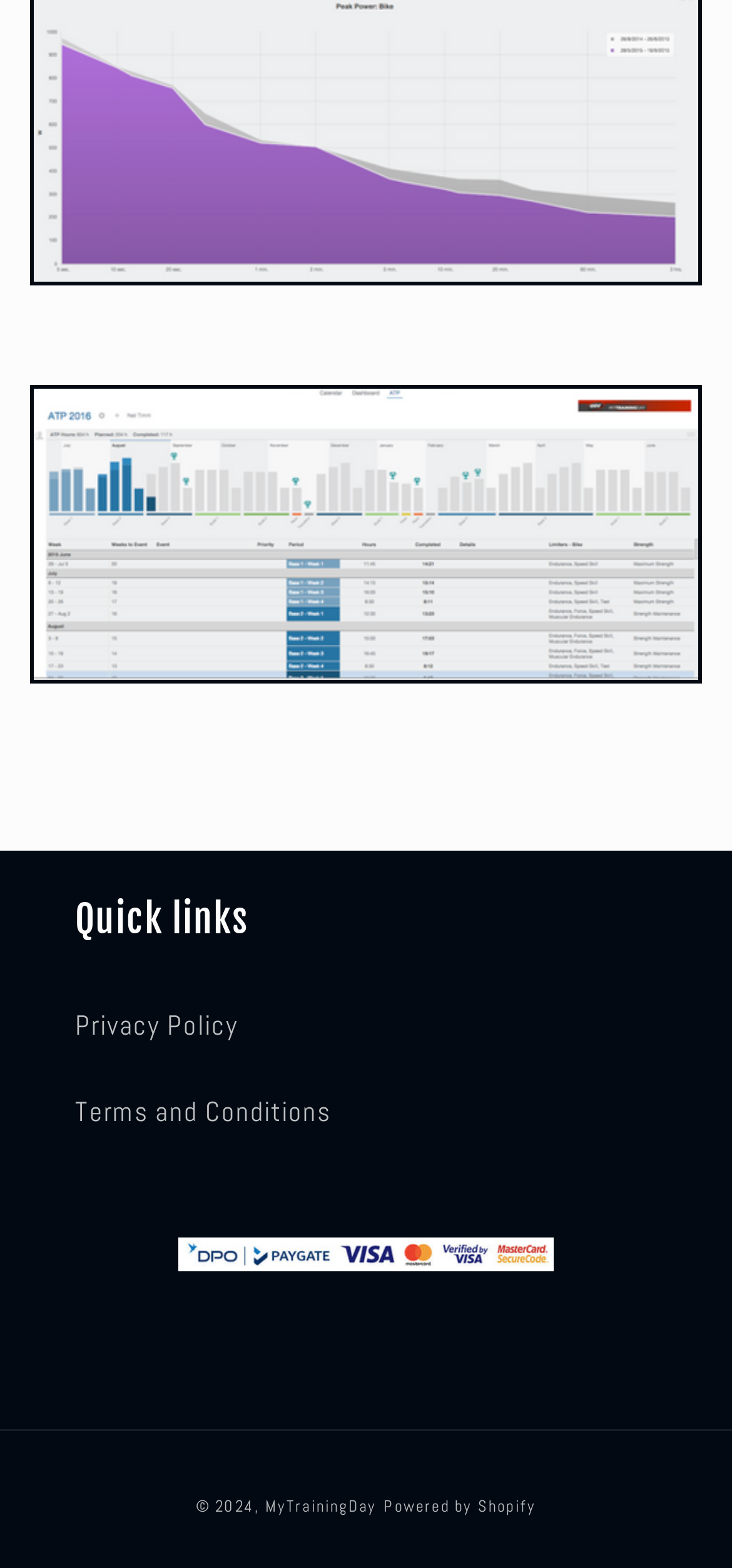Determine the bounding box coordinates for the HTML element described here: "Salads".

None